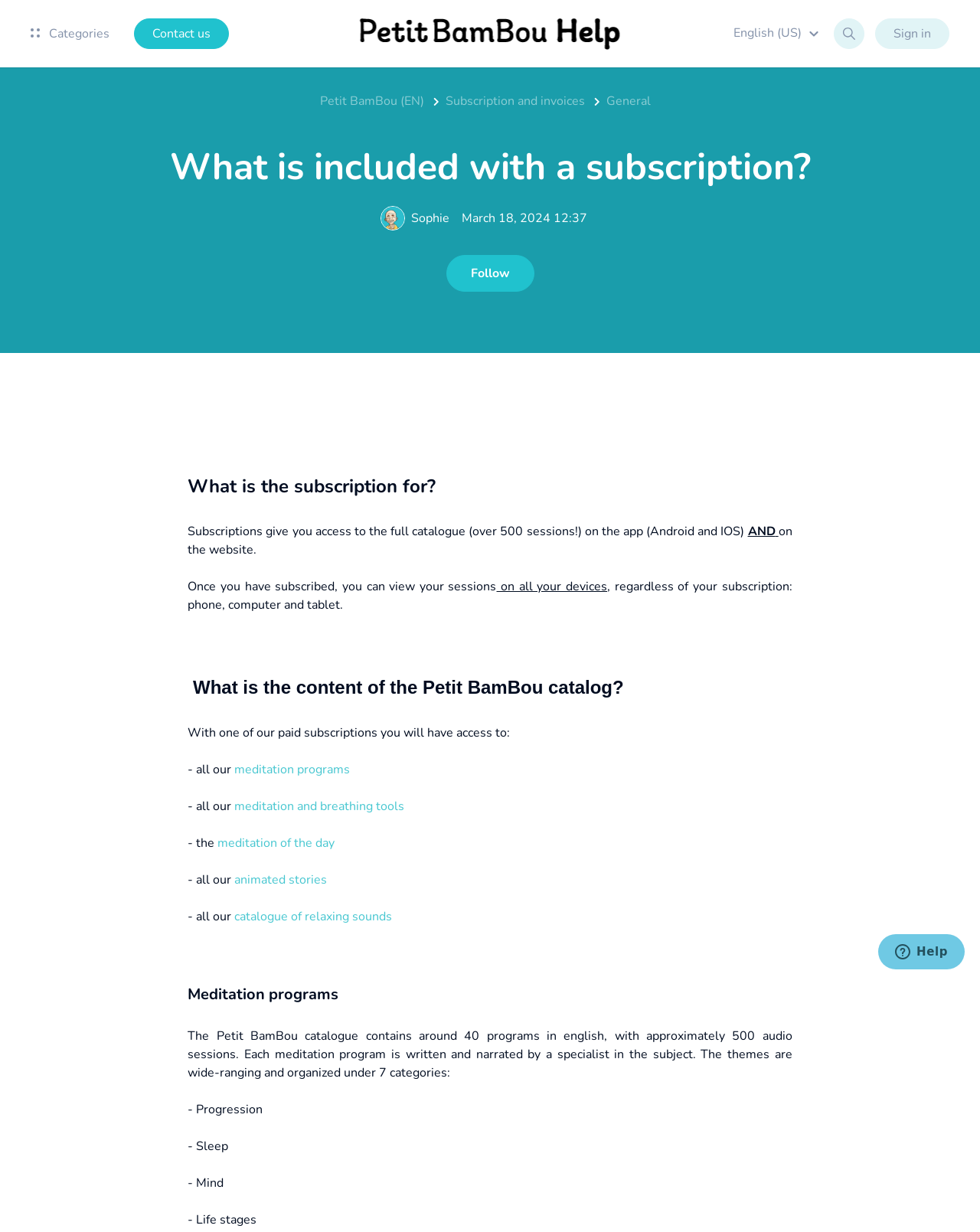Using the description: "Petit BamBou (EN)", determine the UI element's bounding box coordinates. Ensure the coordinates are in the format of four float numbers between 0 and 1, i.e., [left, top, right, bottom].

[0.327, 0.075, 0.433, 0.089]